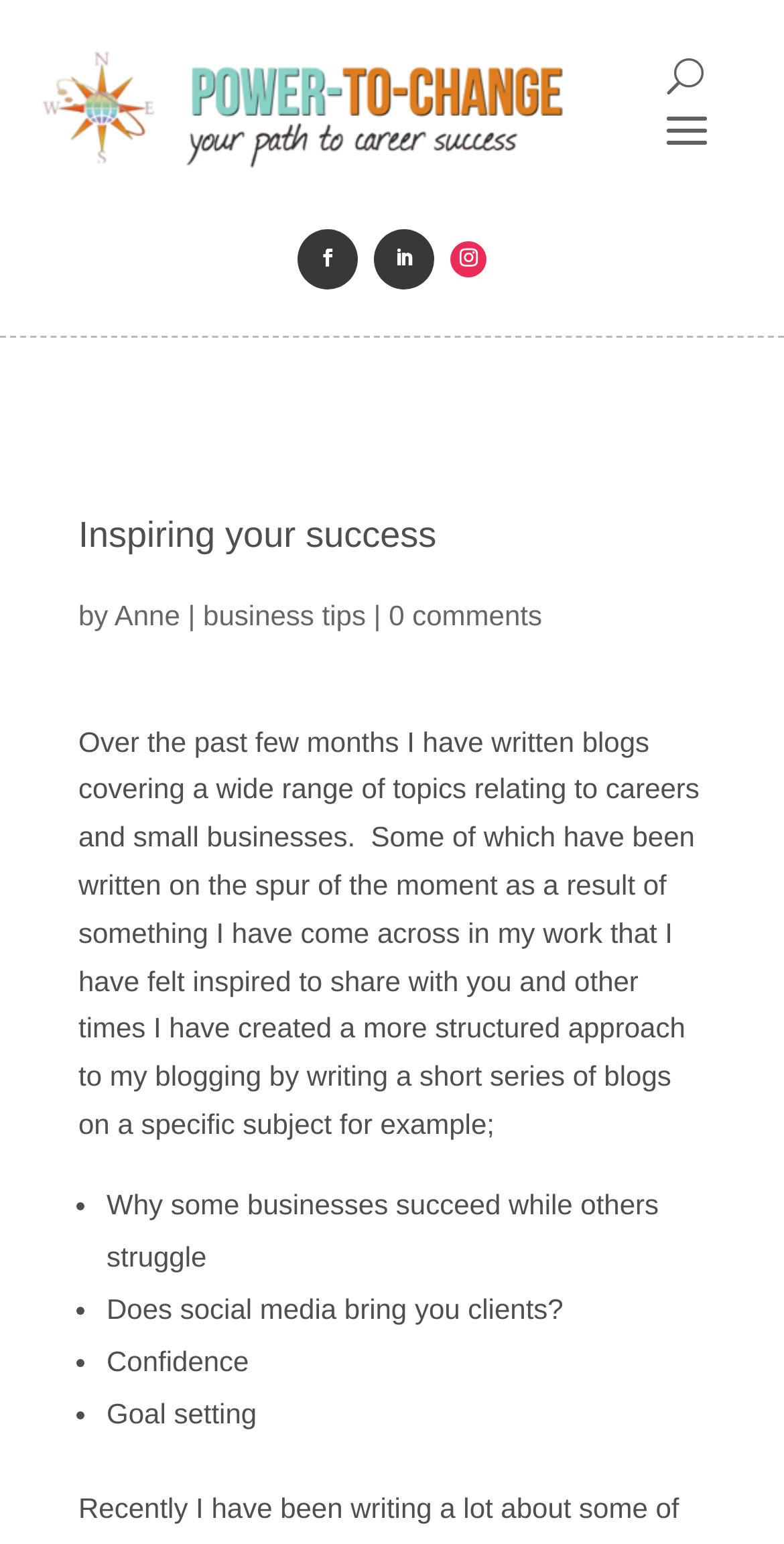Please provide the bounding box coordinates for the UI element as described: "alt="power to change career coaching"". The coordinates must be four floats between 0 and 1, represented as [left, top, right, bottom].

[0.05, 0.033, 0.725, 0.109]